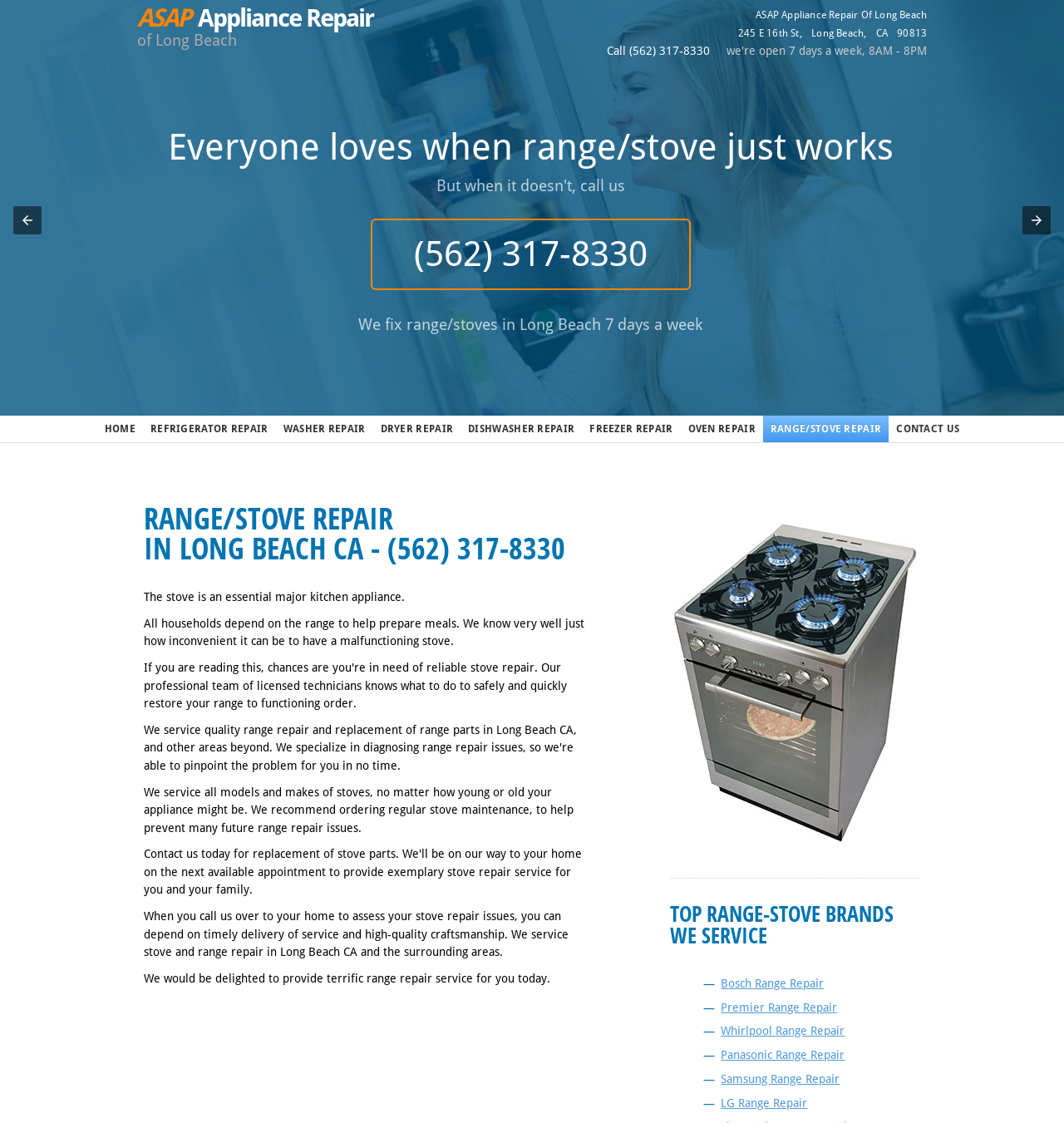Determine the bounding box coordinates of the target area to click to execute the following instruction: "Click to navigate to the home page."

[0.091, 0.37, 0.134, 0.394]